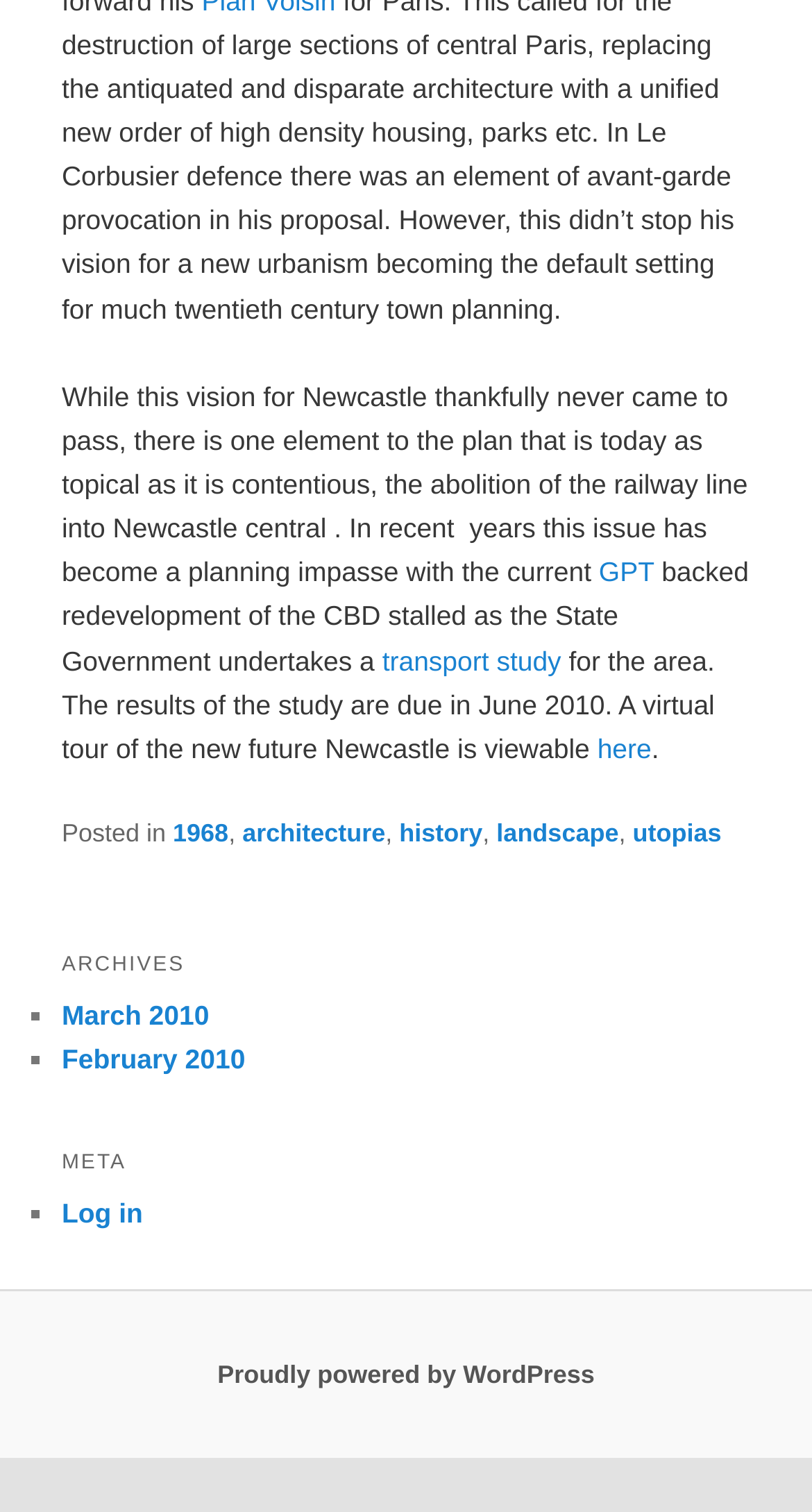What is the author of the article?
Using the image, answer in one word or phrase.

Not specified